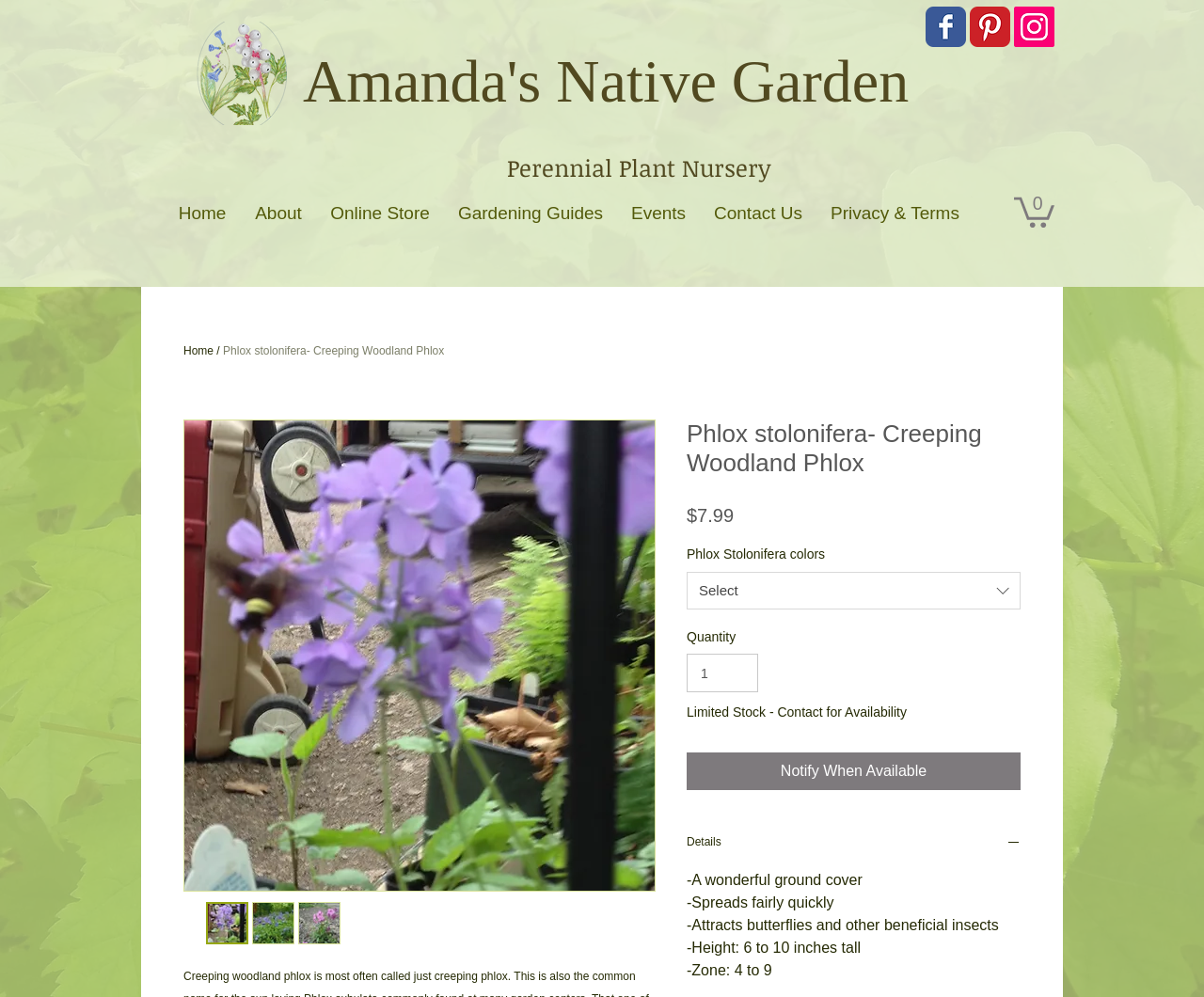Could you indicate the bounding box coordinates of the region to click in order to complete this instruction: "Click the Facebook page link".

[0.769, 0.007, 0.802, 0.047]